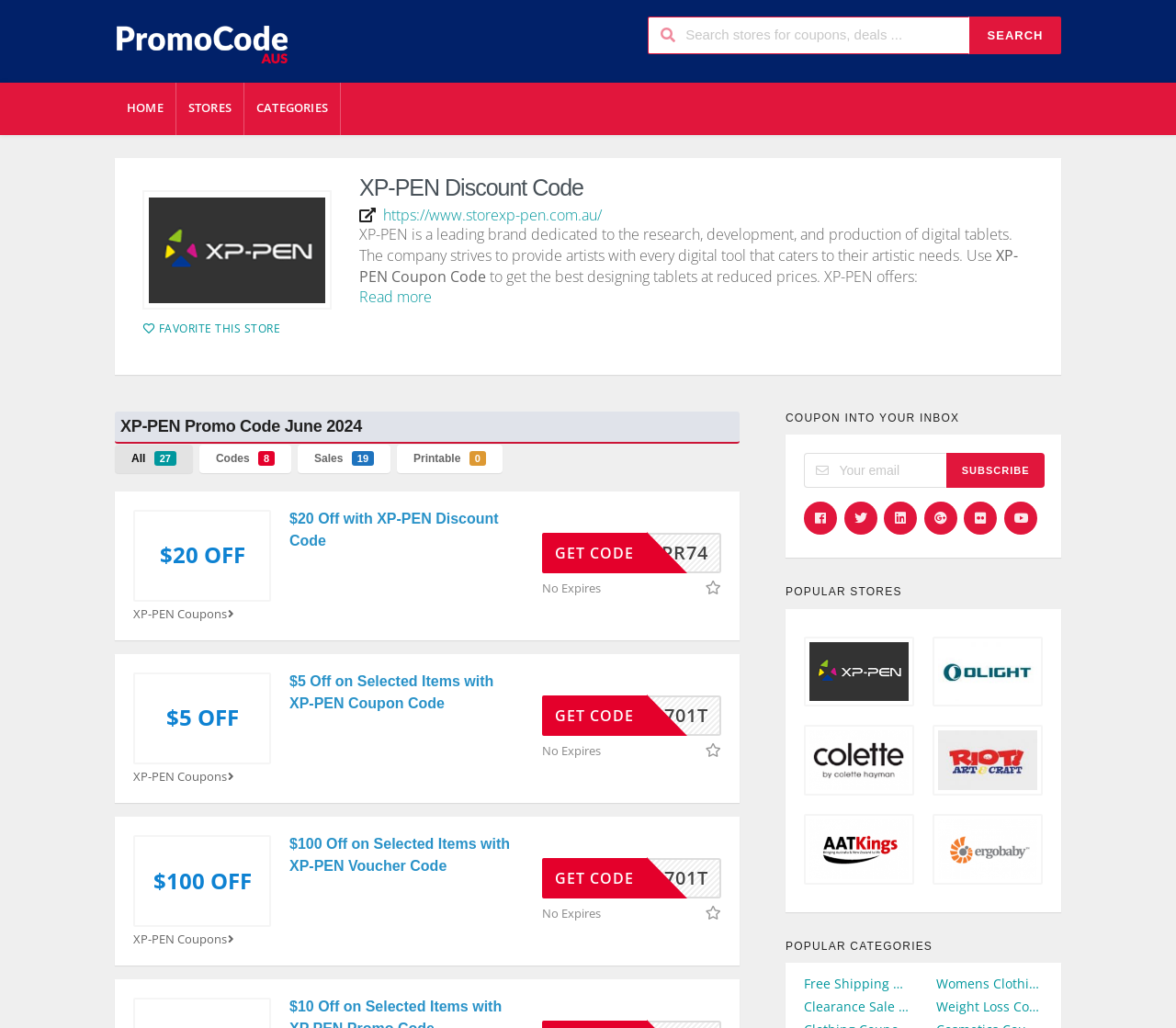Please find and provide the title of the webpage.

XP-PEN Discount Code